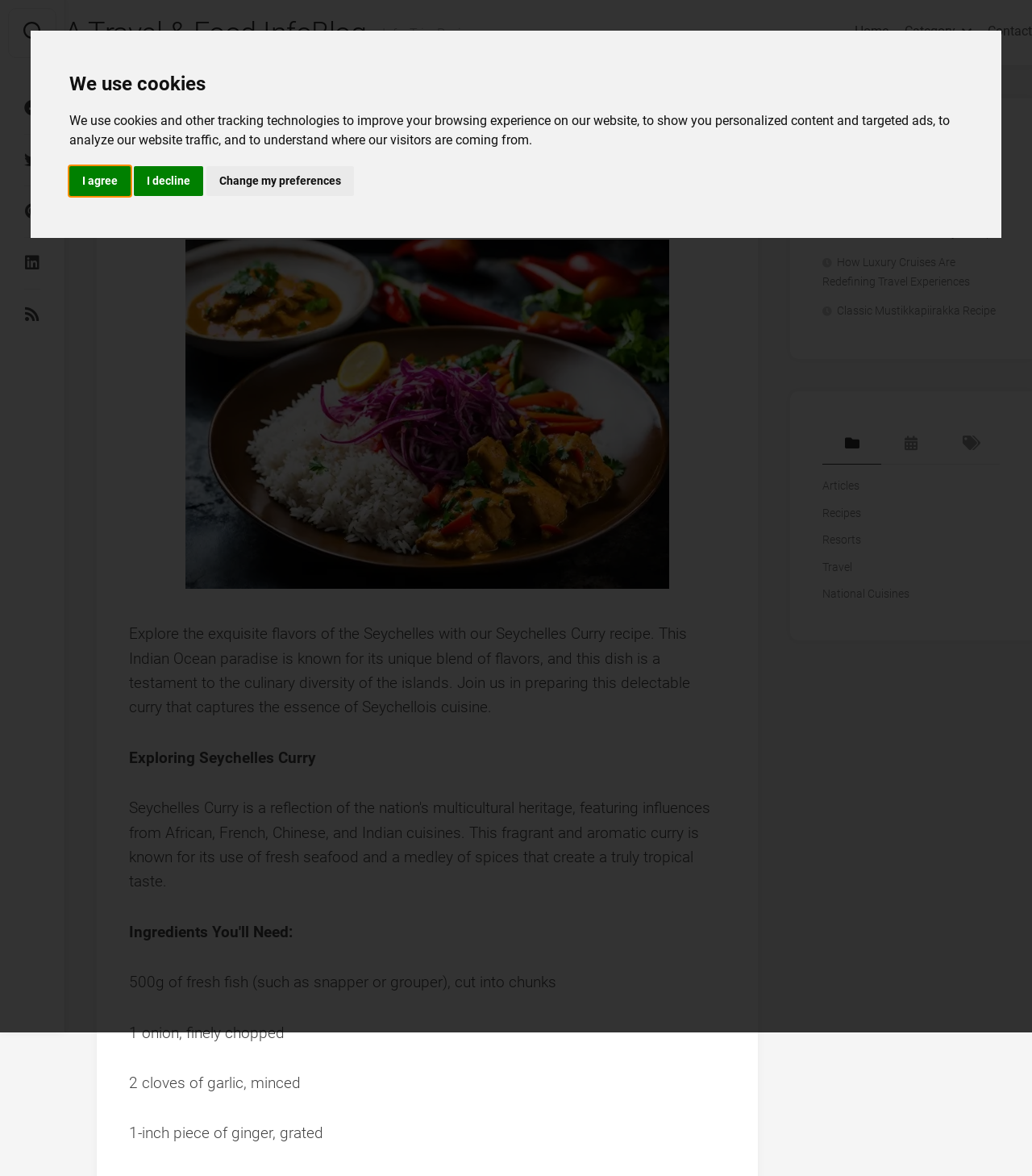Locate the bounding box coordinates of the element to click to perform the following action: 'Click the 'Contact' link'. The coordinates should be given as four float values between 0 and 1, in the form of [left, top, right, bottom].

[0.926, 0.02, 0.969, 0.034]